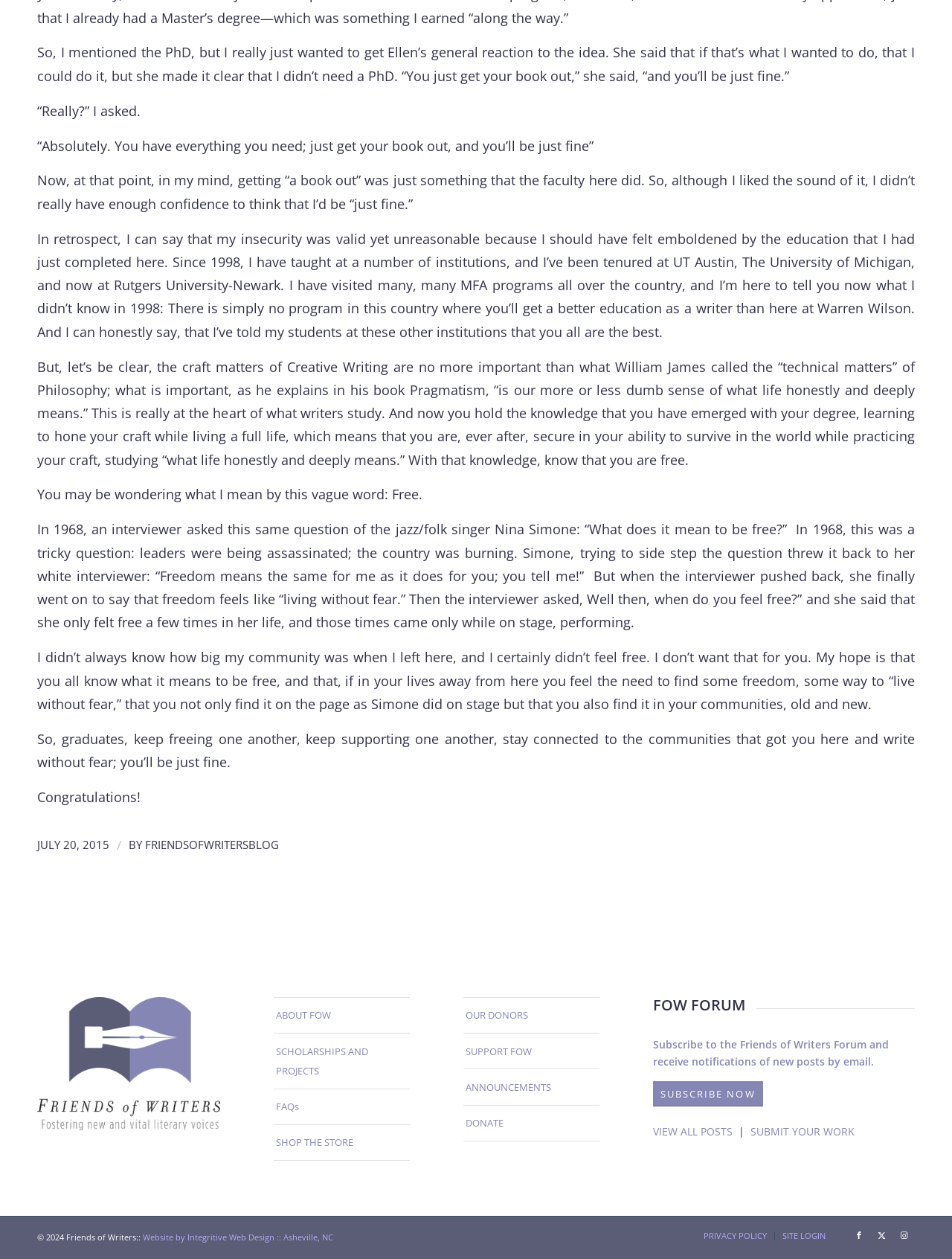Predict the bounding box coordinates of the area that should be clicked to accomplish the following instruction: "Submit your work". The bounding box coordinates should consist of four float numbers between 0 and 1, i.e., [left, top, right, bottom].

[0.788, 0.893, 0.897, 0.904]